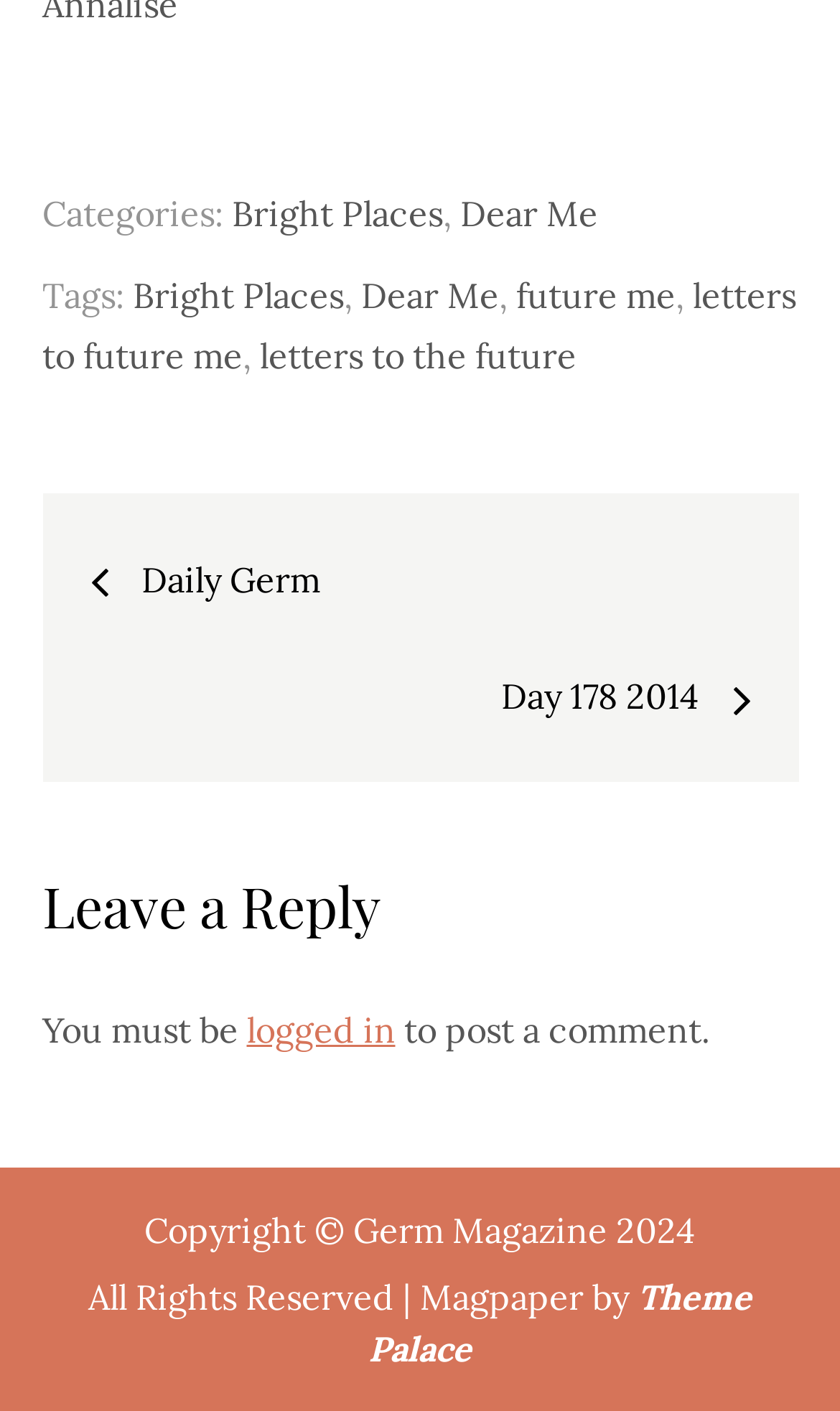Locate the bounding box coordinates of the element to click to perform the following action: 'Leave a reply'. The coordinates should be given as four float values between 0 and 1, in the form of [left, top, right, bottom].

[0.05, 0.615, 0.95, 0.67]